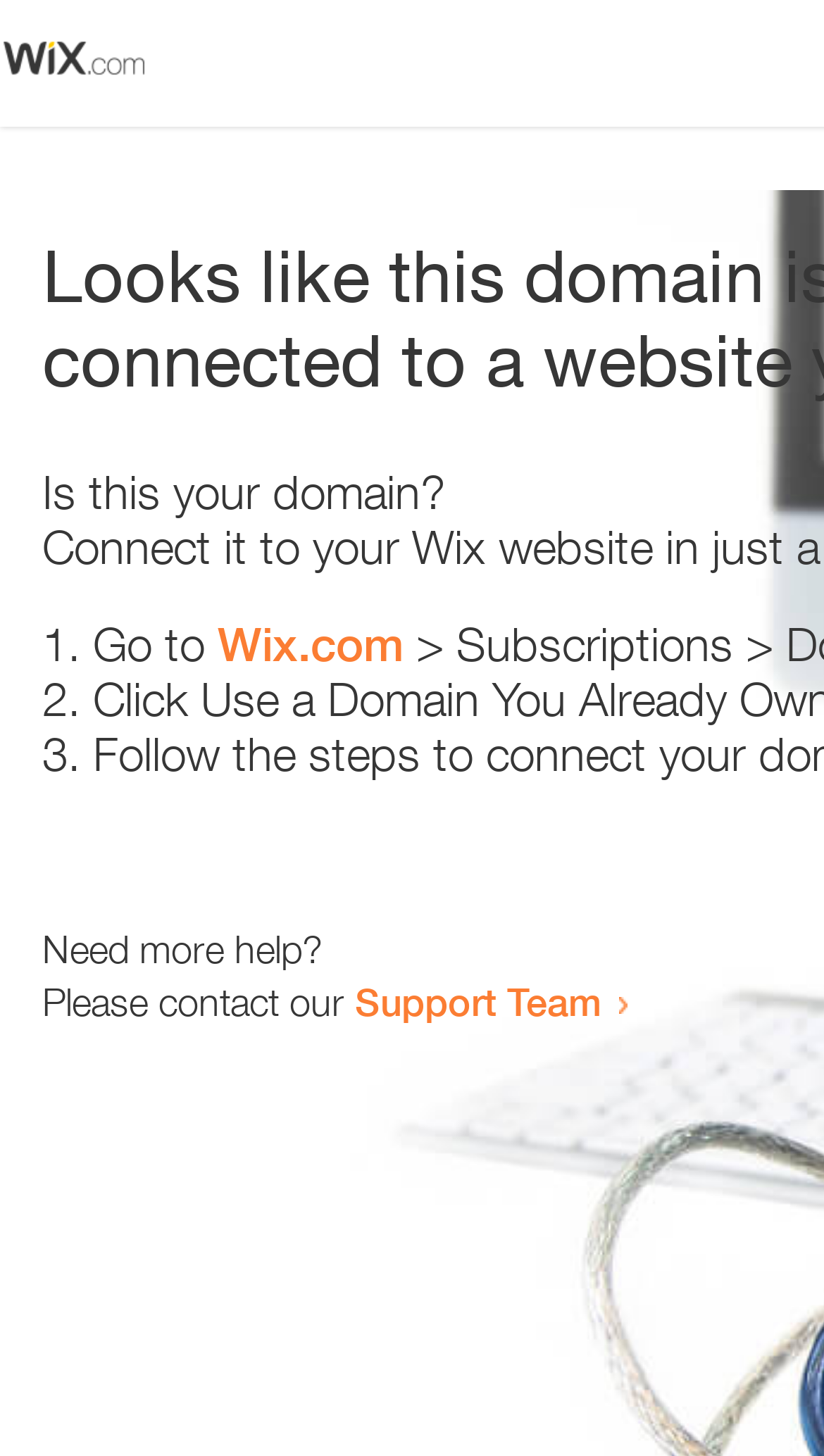Using the image as a reference, answer the following question in as much detail as possible:
What is the domain being referred to?

The webpage contains a link 'Wix.com' which suggests that the domain being referred to is Wix.com. This is further supported by the text 'Is this your domain?' which implies that the webpage is related to domain ownership or management.